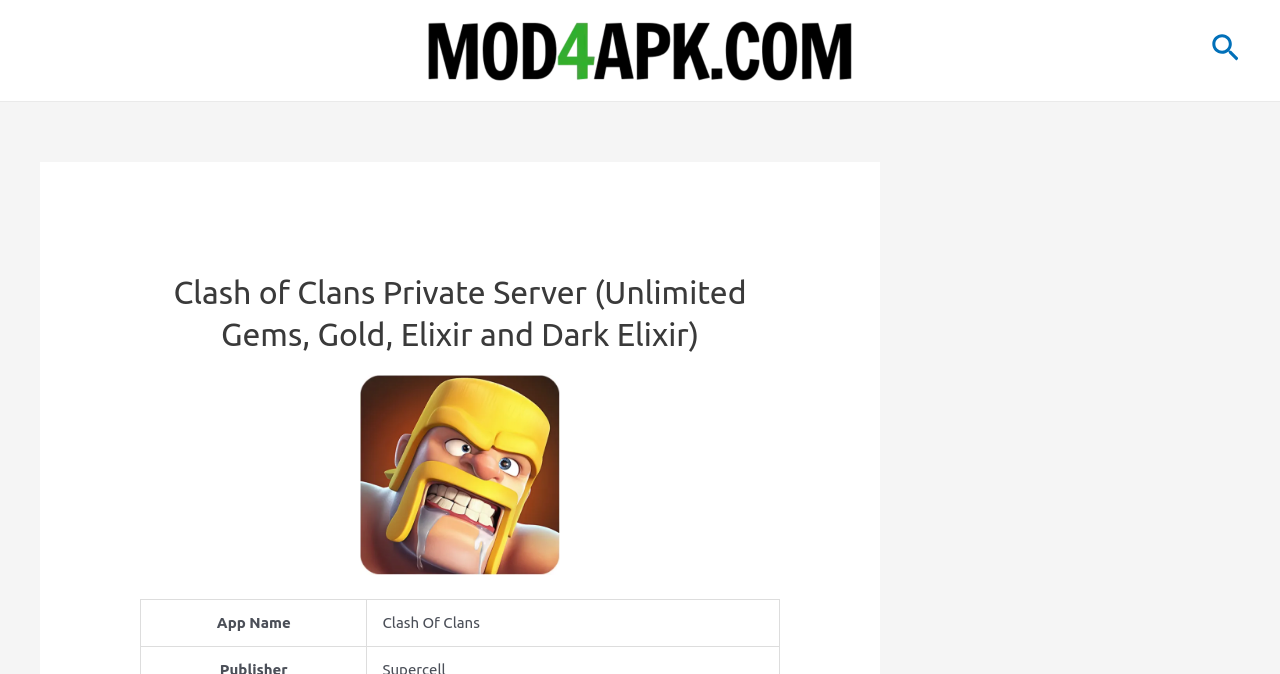What is the genre of the game?
Use the image to answer the question with a single word or phrase.

Strategy